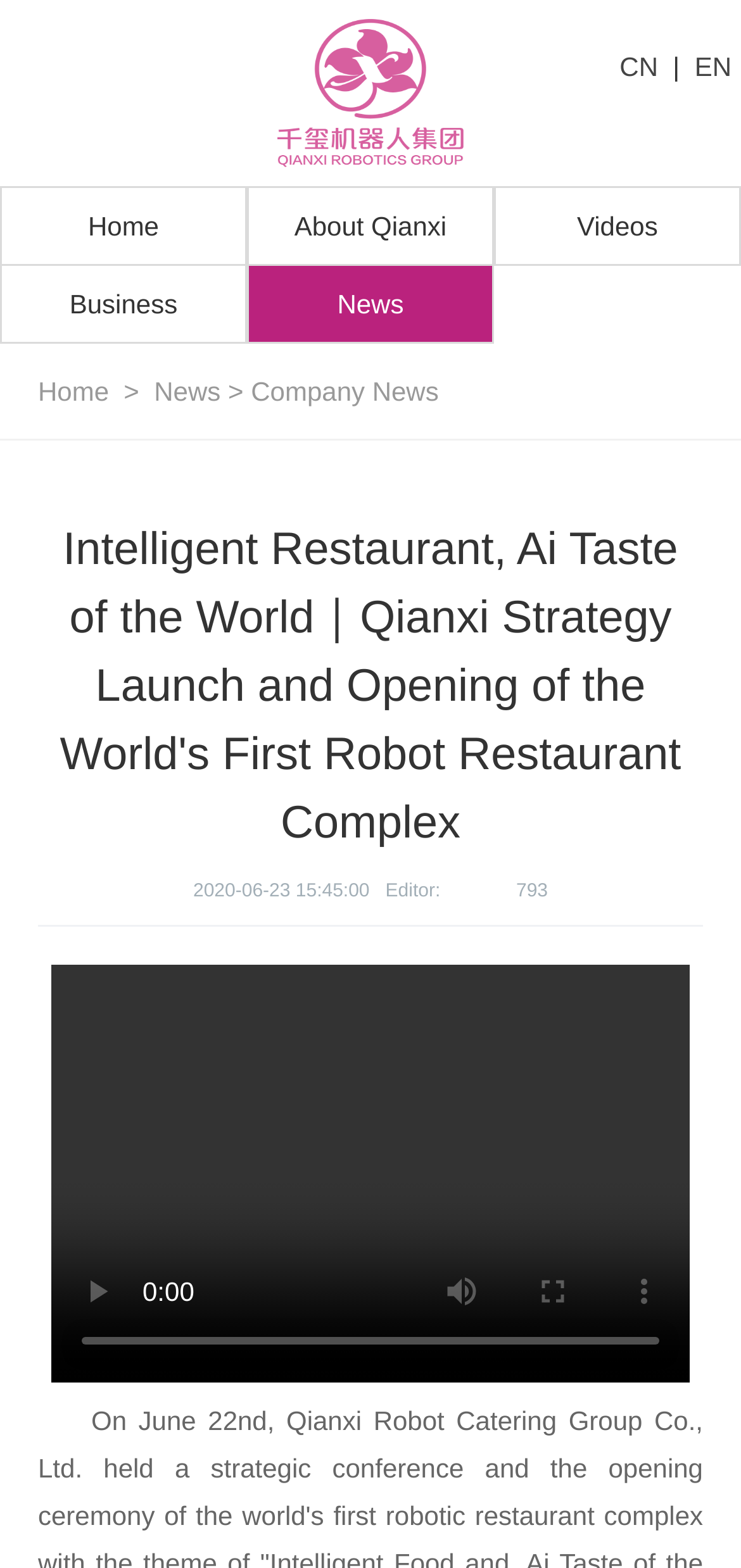Please find the bounding box coordinates of the element that must be clicked to perform the given instruction: "View Company News". The coordinates should be four float numbers from 0 to 1, i.e., [left, top, right, bottom].

[0.339, 0.24, 0.592, 0.259]